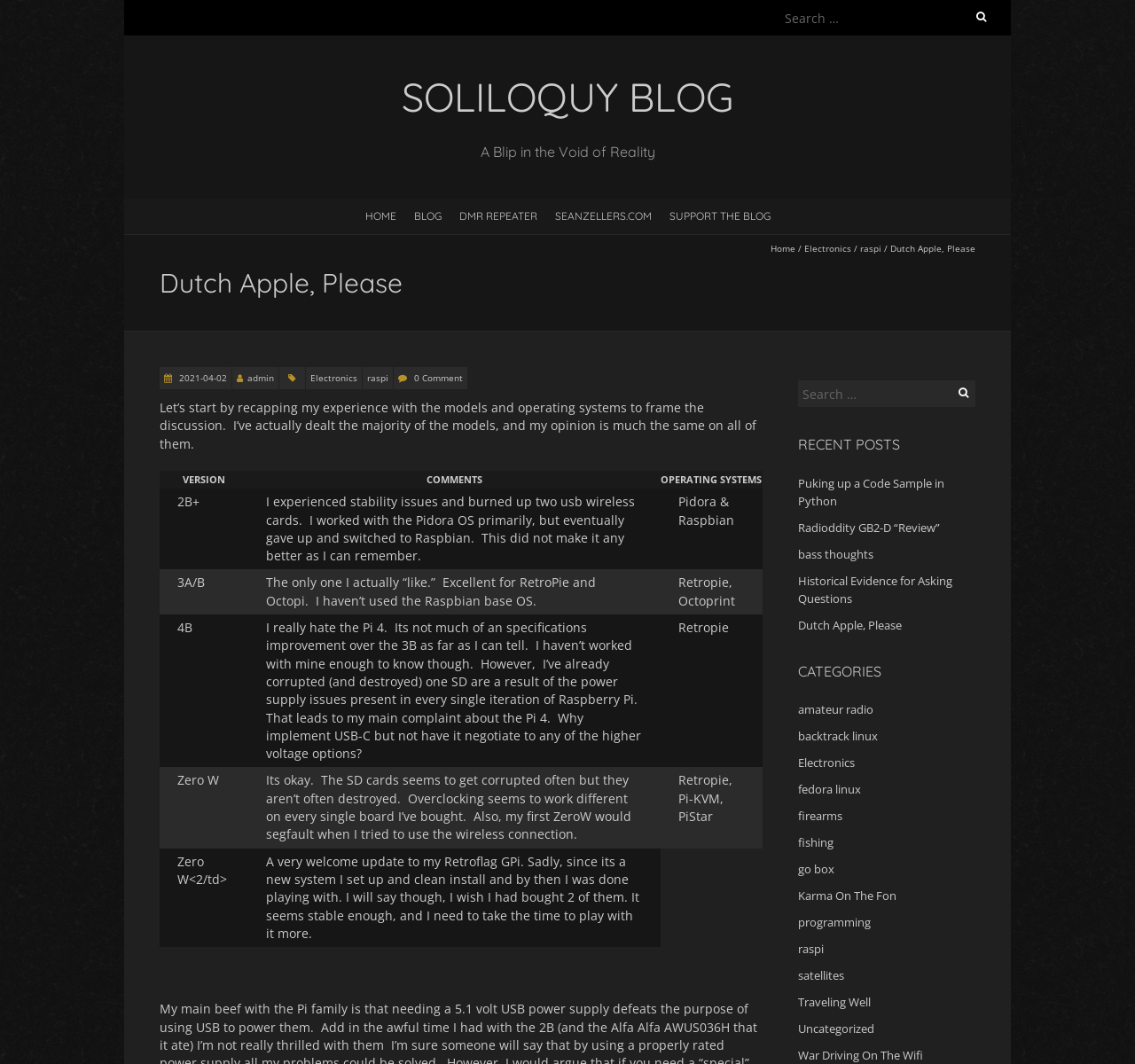What is the category of the post 'Dutch Apple, Please'?
Look at the screenshot and respond with a single word or phrase.

Electronics